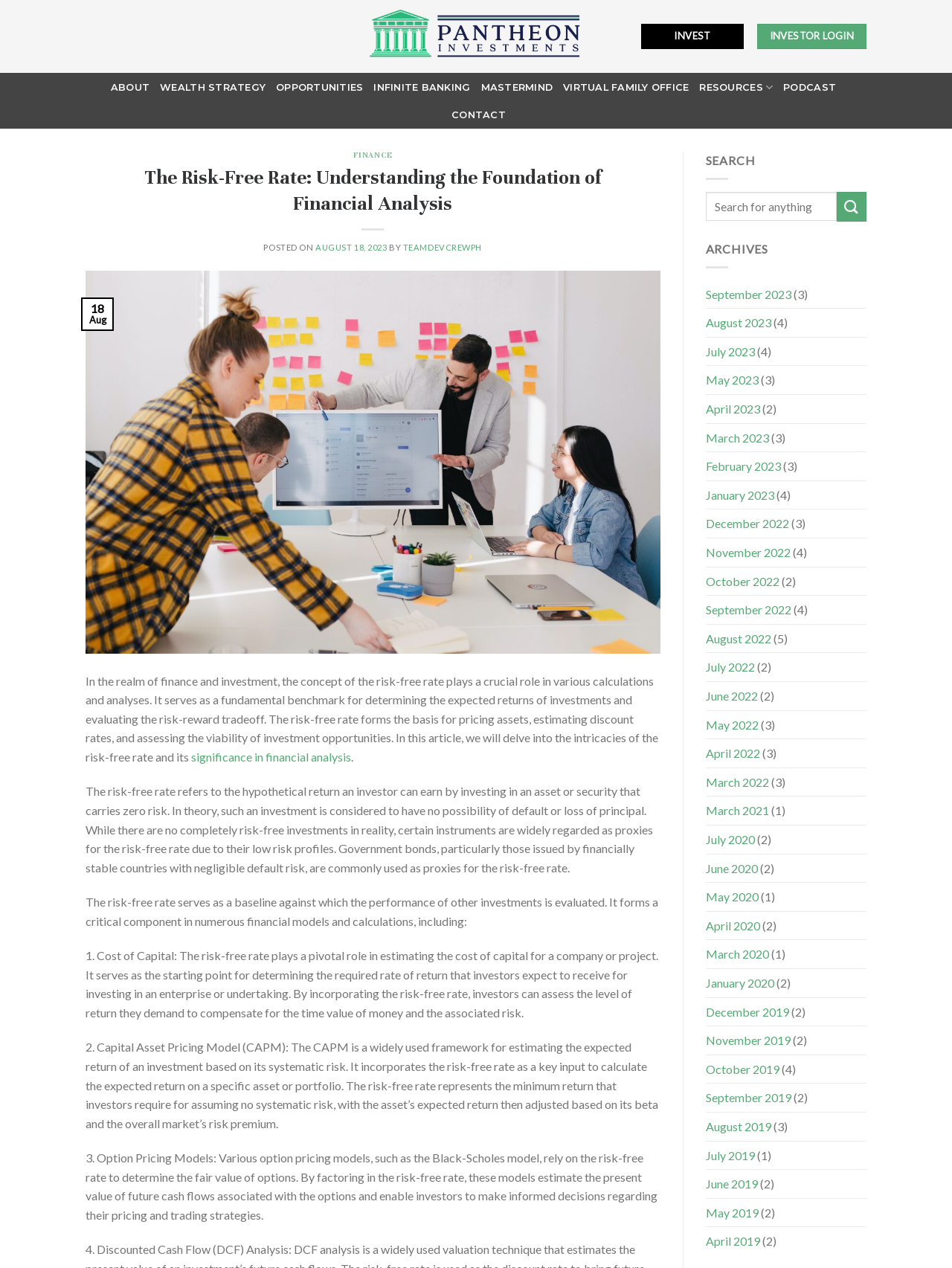Offer an in-depth caption of the entire webpage.

This webpage is about the concept of the risk-free rate in finance and investment. At the top, there is a header section with a logo of "Pantheon Investments" on the left and a navigation menu on the right, which includes links to "INVEST", "INVESTOR LOGIN", "ABOUT", "WEALTH STRATEGY", "OPPORTUNITIES", "INFINITE BANKING", "MASTERMIND", "VIRTUAL FAMILY OFFICE", "RESOURCES", "PODCAST", and "CONTACT".

Below the header section, there is a main content area with a heading "FINANCE" and a subheading "The Risk-Free Rate: Understanding the Foundation of Financial Analysis". The article discusses the importance of the risk-free rate in finance, its definition, and its applications in various financial models and calculations, such as cost of capital, capital asset pricing model (CAPM), and option pricing models.

The article is divided into several sections, each with a heading and a brief description. There are also links to related articles and a search bar on the right side of the page, allowing users to search for specific topics. Additionally, there is an archive section at the bottom of the page, which lists articles by month and year, from September 2023 to April 2020.

Throughout the page, there are several images and icons, including a logo of "Pantheon Investments" and icons for "RESOURCES" and "PODCAST". The overall layout is clean and easy to navigate, with clear headings and concise text.